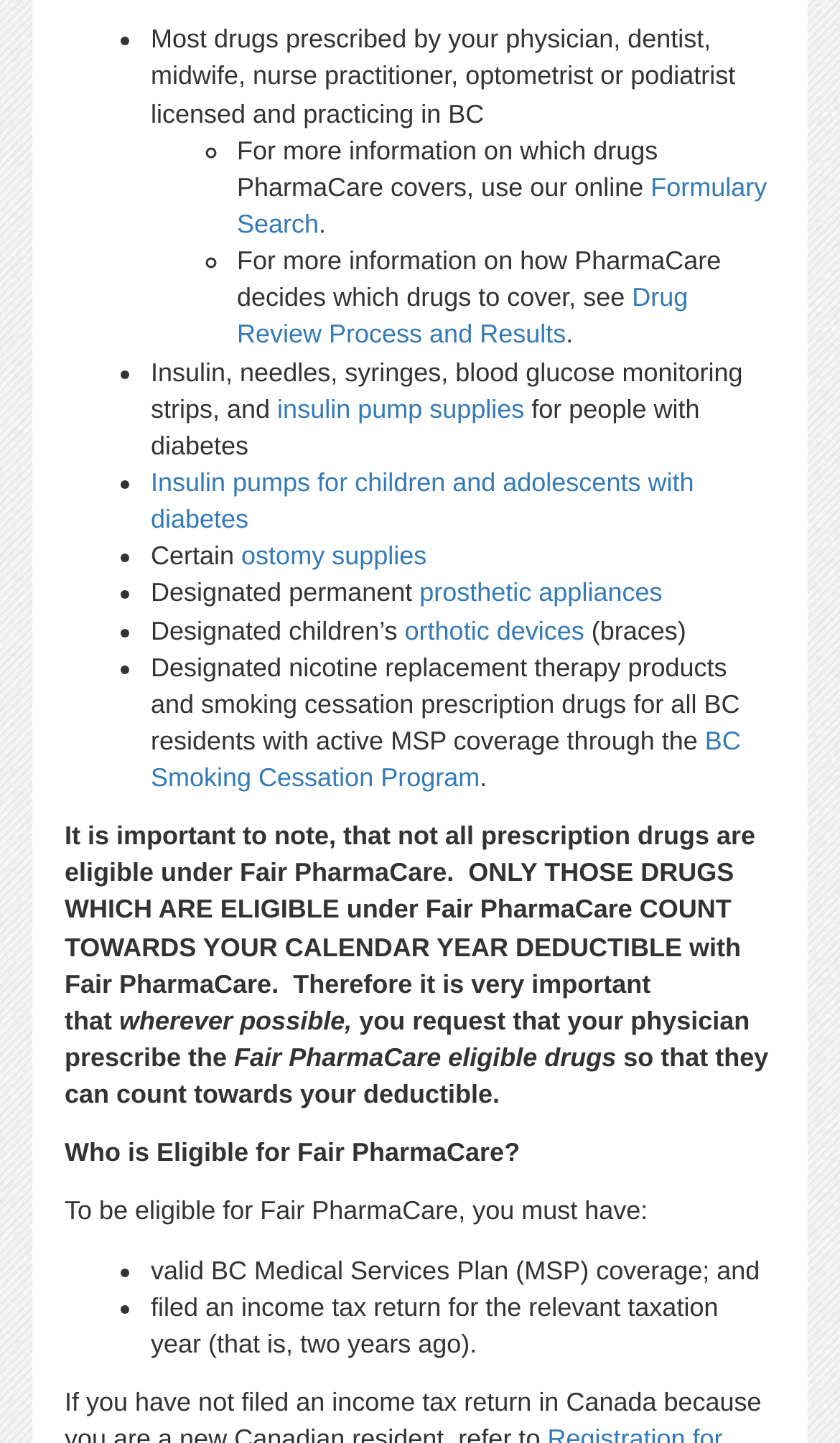Please identify the bounding box coordinates of the area that needs to be clicked to follow this instruction: "Search for drugs in the Formulary".

[0.282, 0.119, 0.913, 0.166]